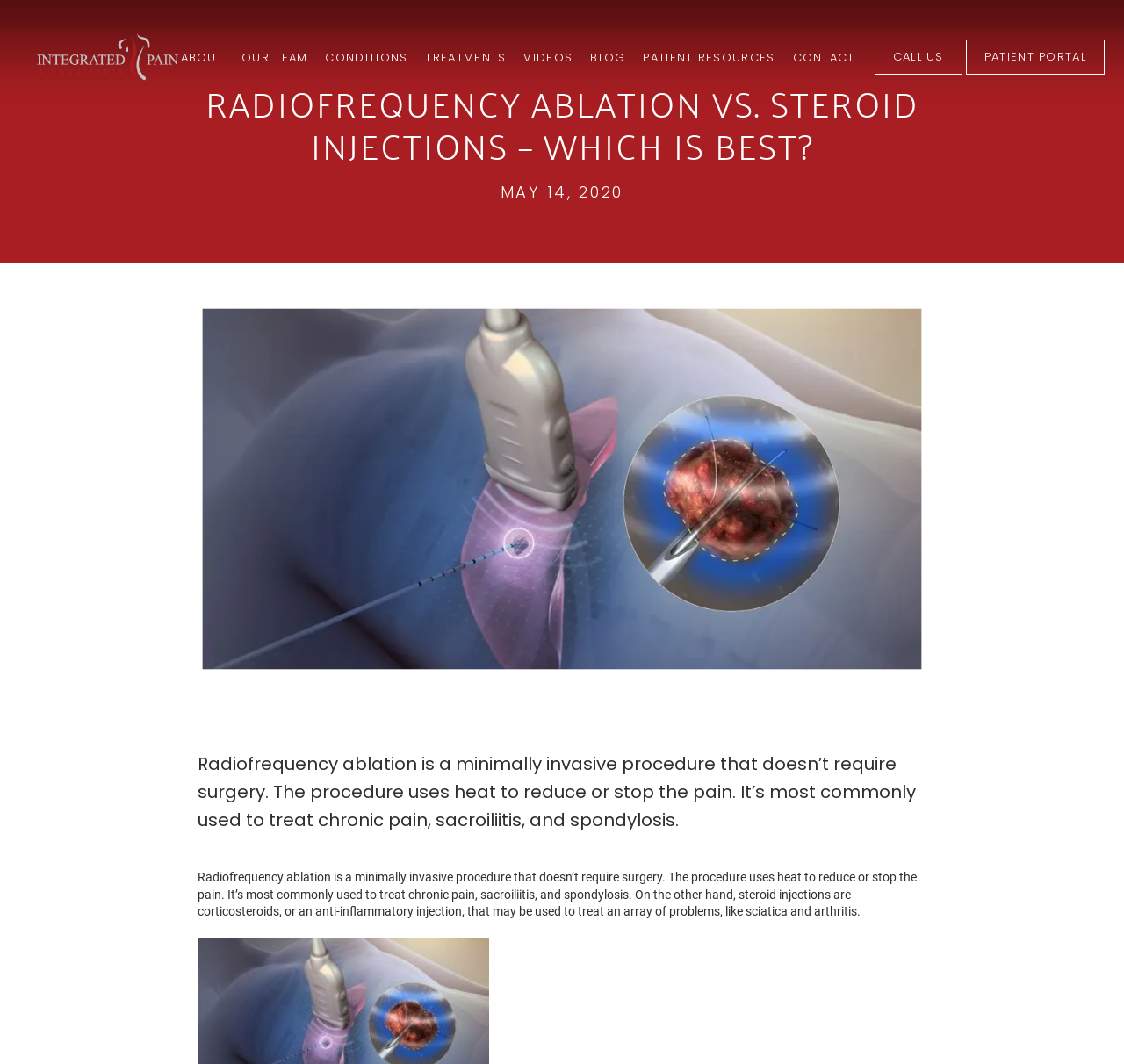Determine the bounding box coordinates (top-left x, top-left y, bottom-right x, bottom-right y) of the UI element described in the following text: Blog

[0.525, 0.047, 0.557, 0.062]